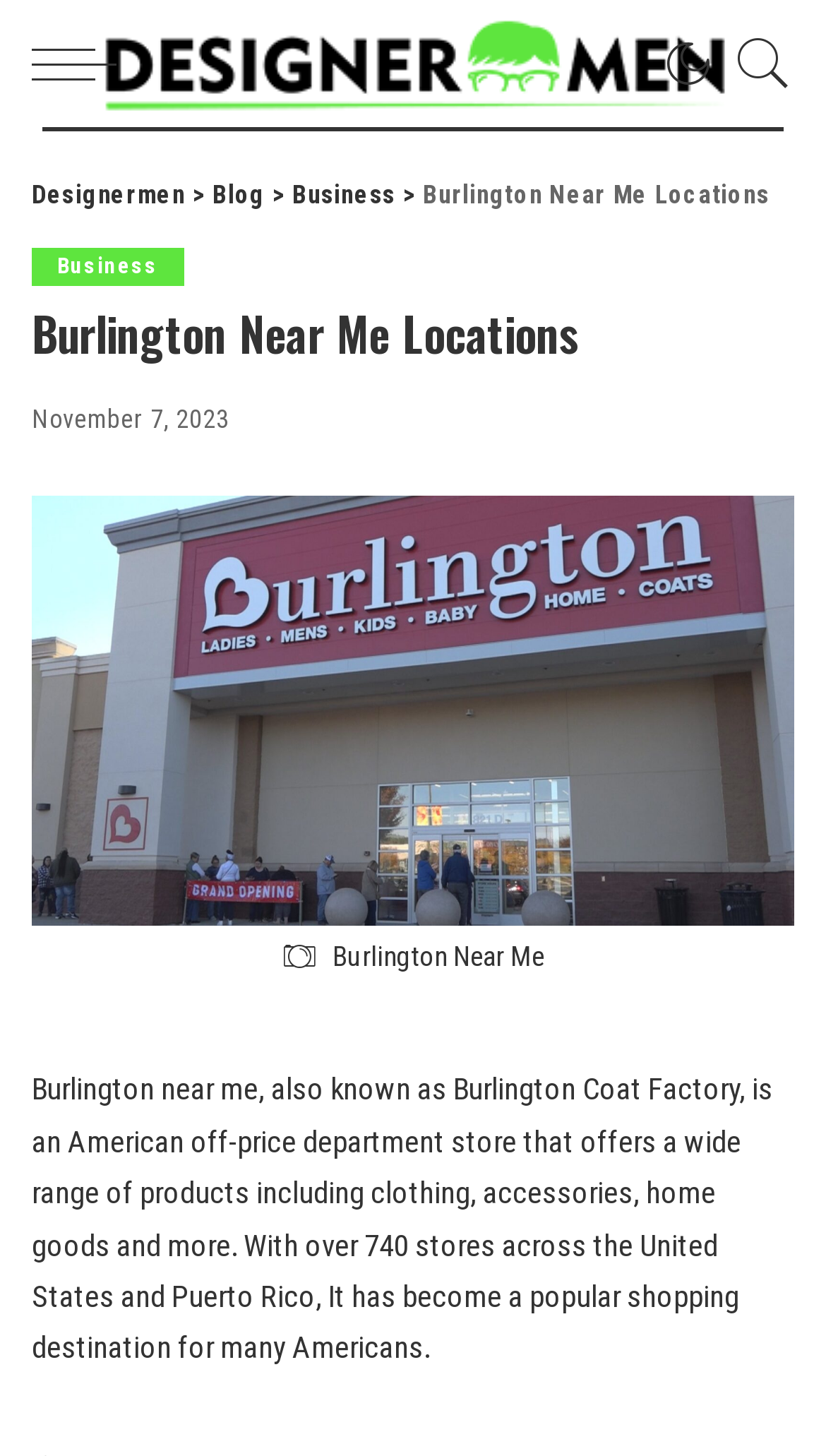What is the name of the company mentioned on the webpage?
Based on the image, provide a one-word or brief-phrase response.

Burlington Coat Factory